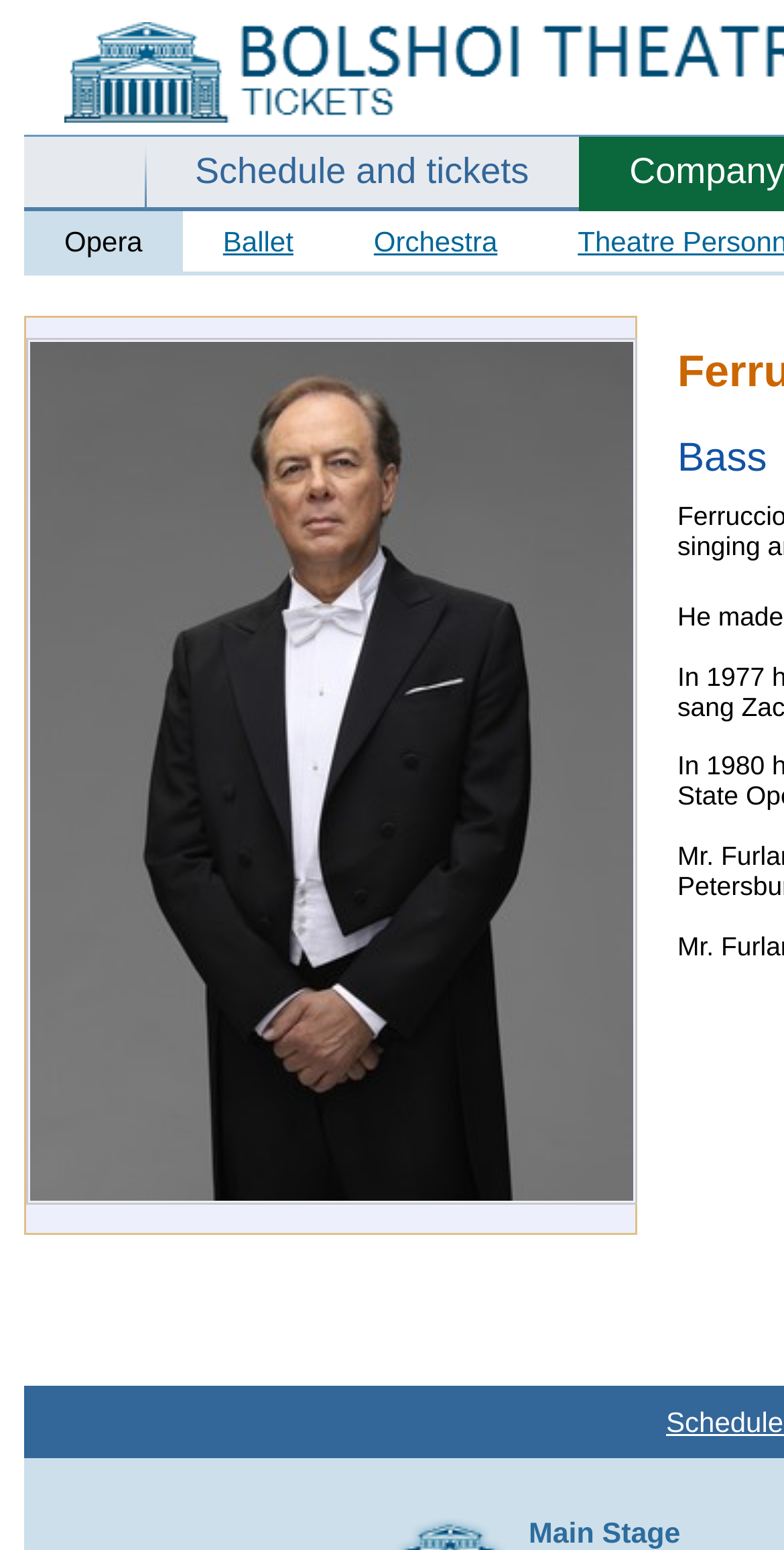What is the name of the theatre?
Provide a short answer using one word or a brief phrase based on the image.

Bolshoi